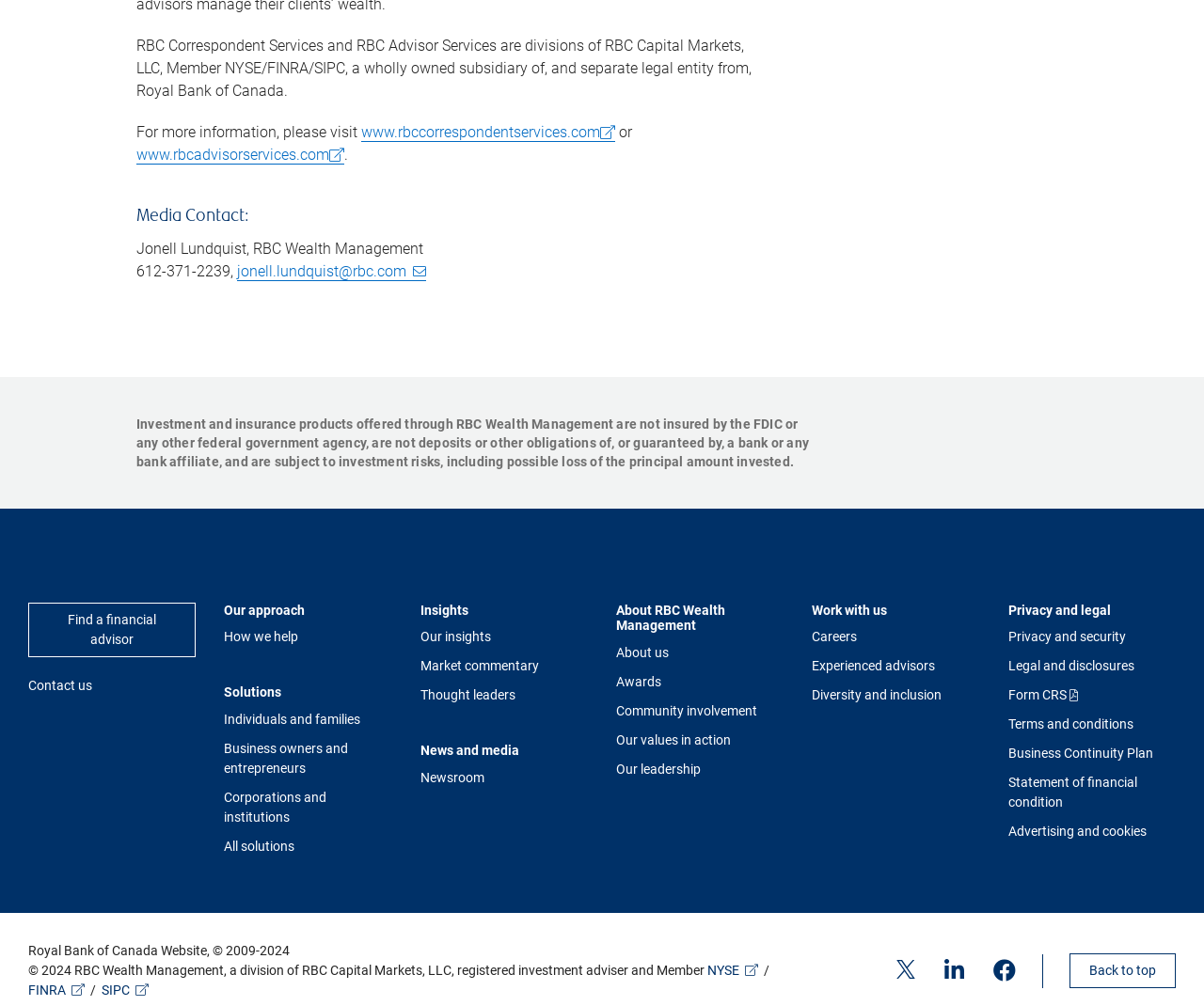Pinpoint the bounding box coordinates of the clickable element needed to complete the instruction: "Follow RBC Wealth Management on Twitter". The coordinates should be provided as four float numbers between 0 and 1: [left, top, right, bottom].

[0.745, 0.952, 0.76, 0.978]